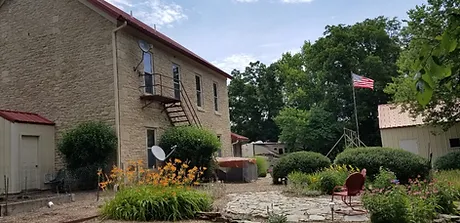Using the information in the image, could you please answer the following question in detail:
What is the purpose of the building in the background?

The caption describes the building in the background as 'completed in a lighter tone, suggesting practical use while maintaining the cohesive aesthetic of the property', which implies that the building is likely a garage or shed, serving a practical purpose.